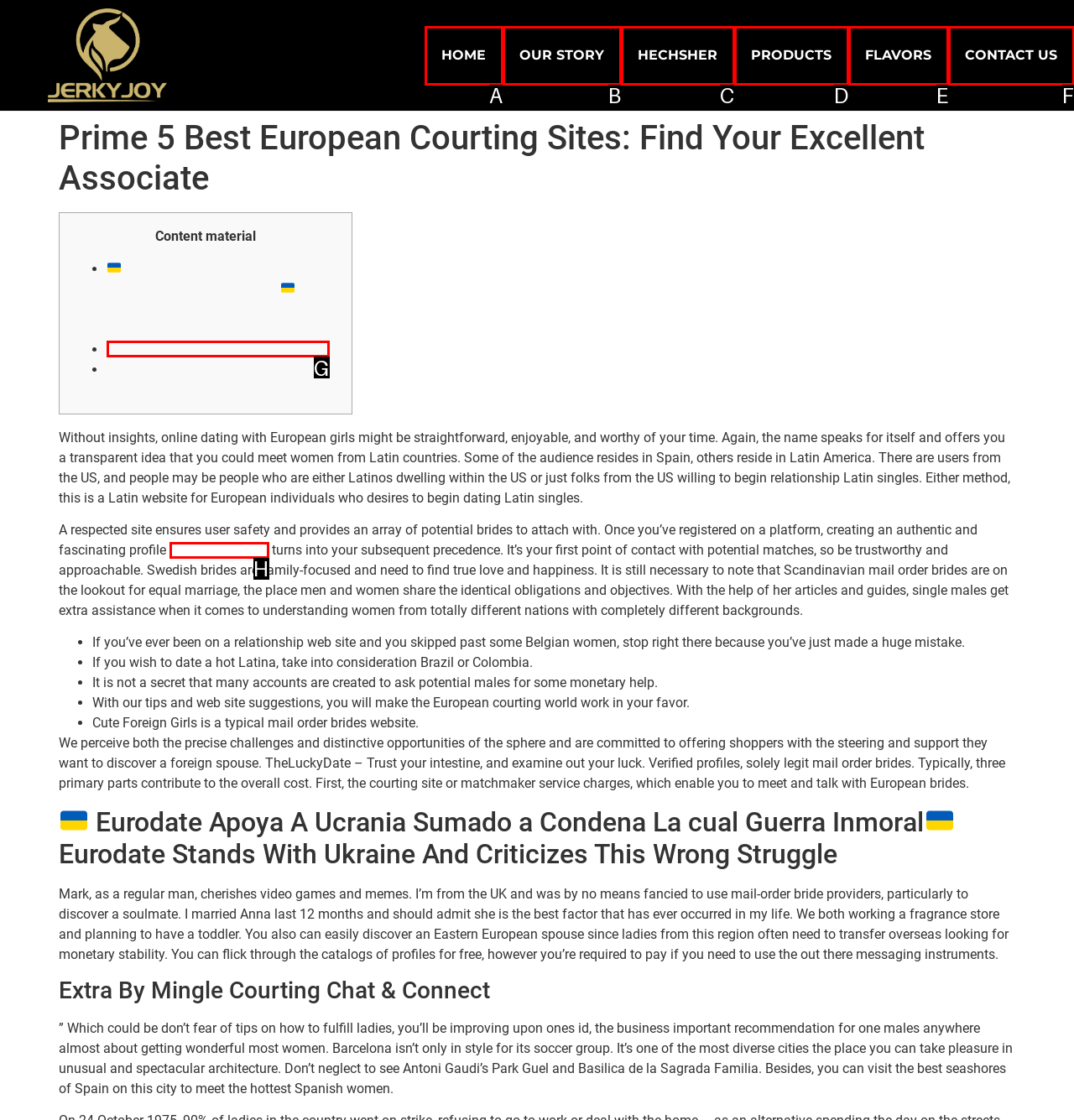Tell me which one HTML element best matches the description: Our Story Answer with the option's letter from the given choices directly.

B